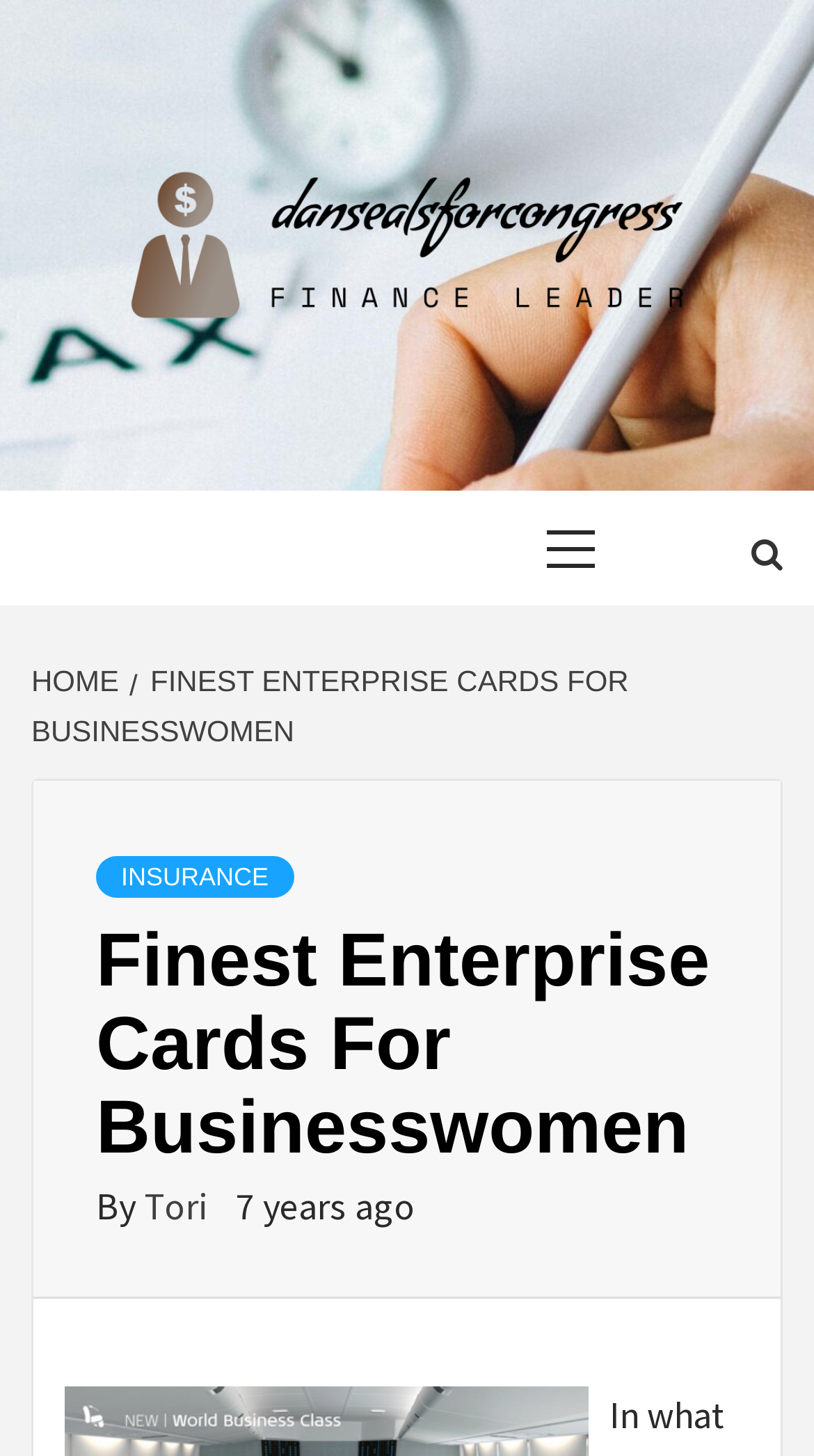Describe every aspect of the webpage comprehensively.

The webpage is about "Finest Enterprise Cards For Businesswomen" and appears to be a blog post or article. At the top, there is a link to "Dansealsforcongress" accompanied by an image with the same name, taking up most of the width. Below this, there is a static text "FINANCE LEADER" positioned on the left side.

To the right of the "FINANCE LEADER" text, there is a primary menu with the label "Primary Menu". Next to the menu, there is a link with a font awesome icon. 

Below these elements, there is a navigation section labeled "Breadcrumbs" that contains two links: "HOME" on the left and a longer link with the title of the webpage on the right. The latter link takes up most of the width.

The main content of the webpage is contained within a header section. It starts with a link to "INSURANCE" on the left side, followed by a heading that repeats the title of the webpage. Below the heading, there is a static text "By" followed by a link to the author's name, "Tori", and a static text indicating that the post was published "7 years ago".